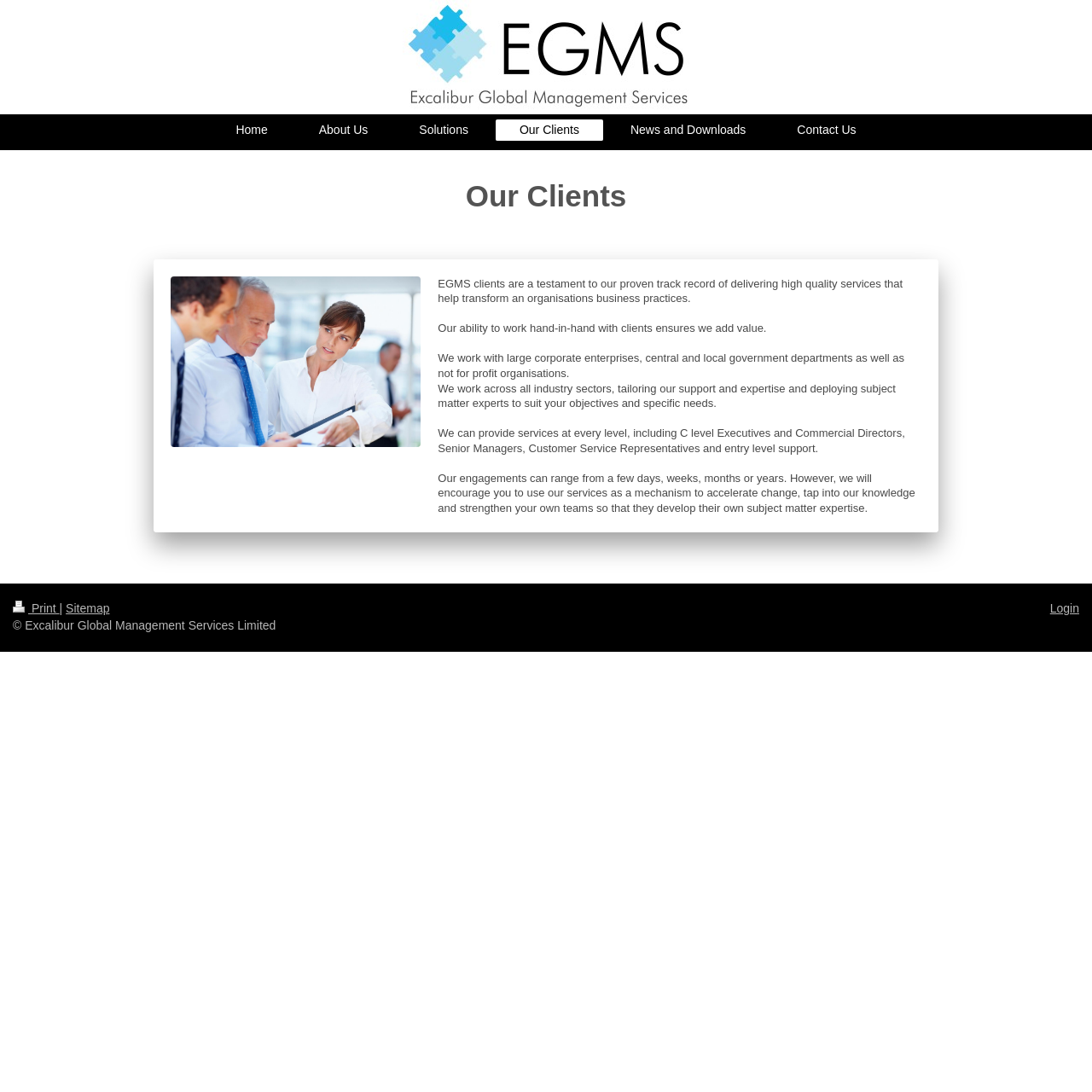Please determine the bounding box coordinates of the clickable area required to carry out the following instruction: "Search for a keyword". The coordinates must be four float numbers between 0 and 1, represented as [left, top, right, bottom].

None